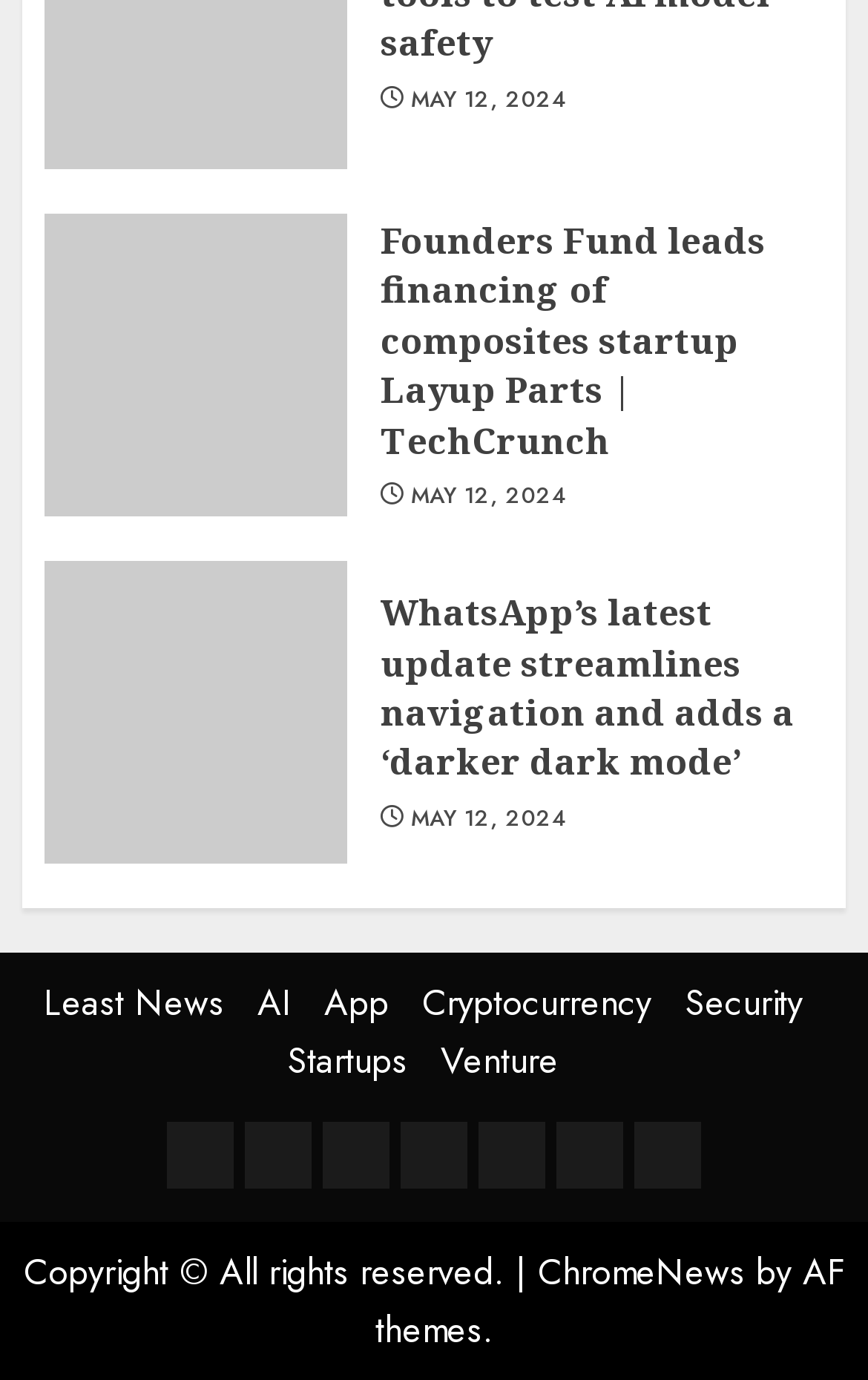Determine the bounding box for the UI element as described: "AI". The coordinates should be represented as four float numbers between 0 and 1, formatted as [left, top, right, bottom].

[0.282, 0.813, 0.359, 0.862]